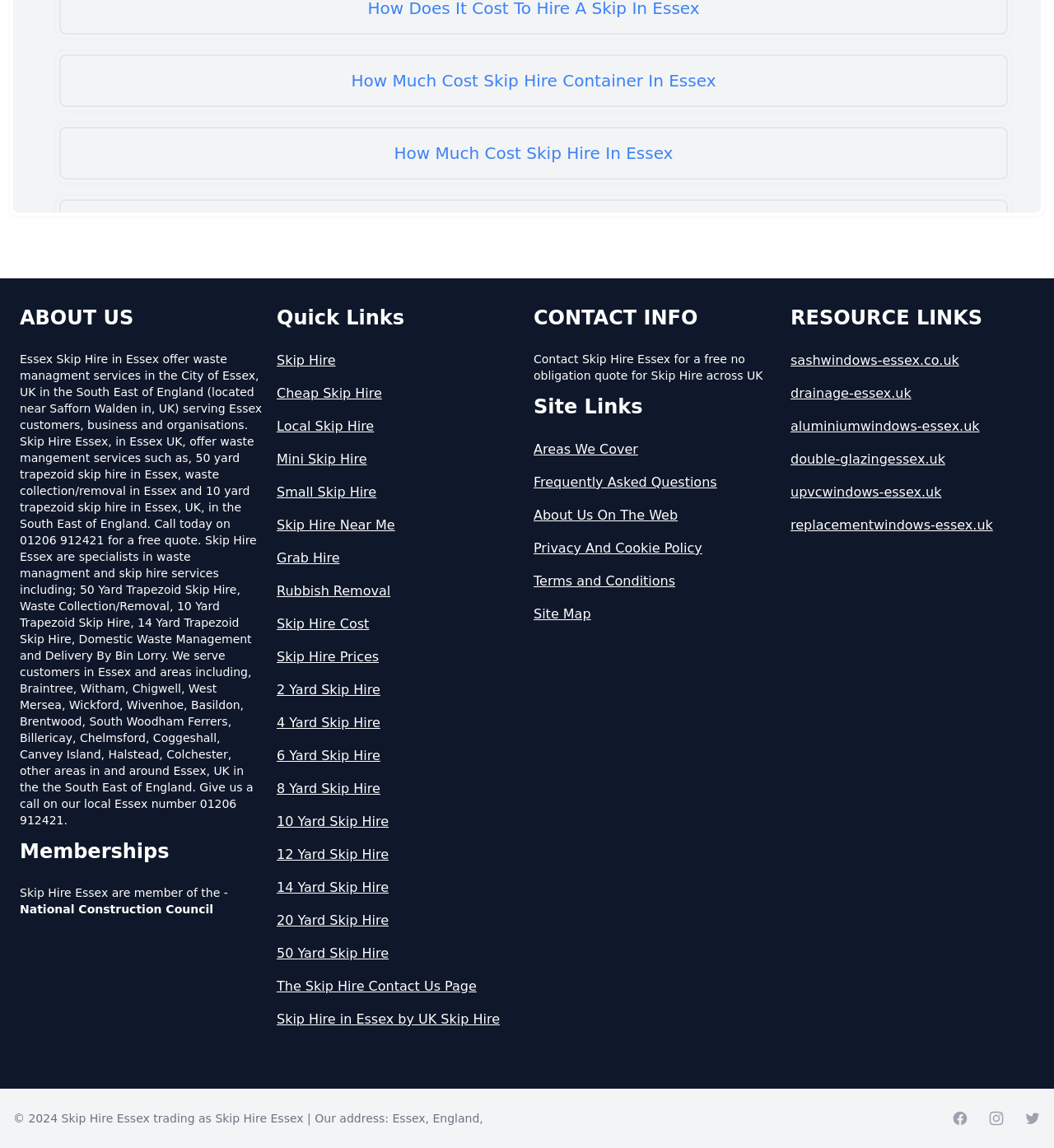Given the description "double-glazingessex.uk", determine the bounding box of the corresponding UI element.

[0.75, 0.392, 0.981, 0.409]